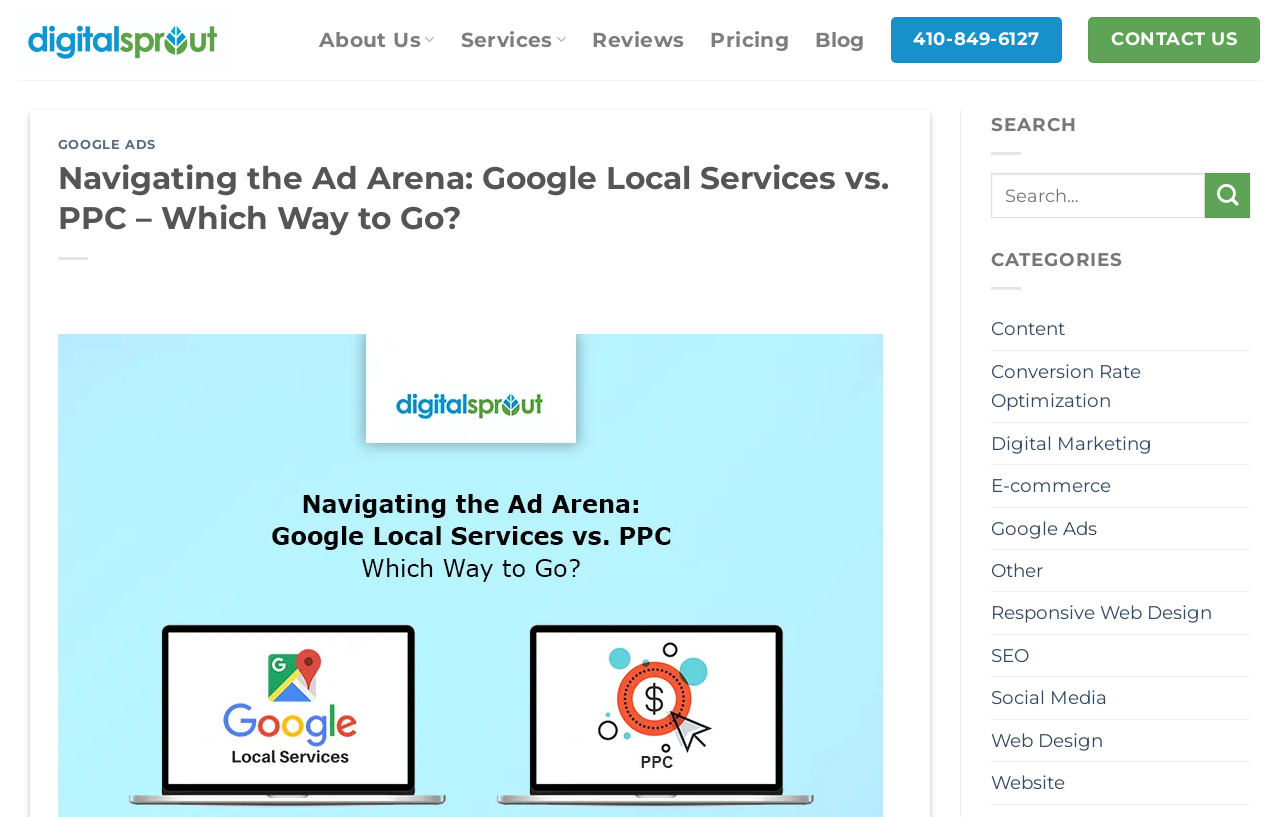Please find and provide the title of the webpage.

Navigating the Ad Arena: Google Local Services vs. PPC – Which Way to Go?